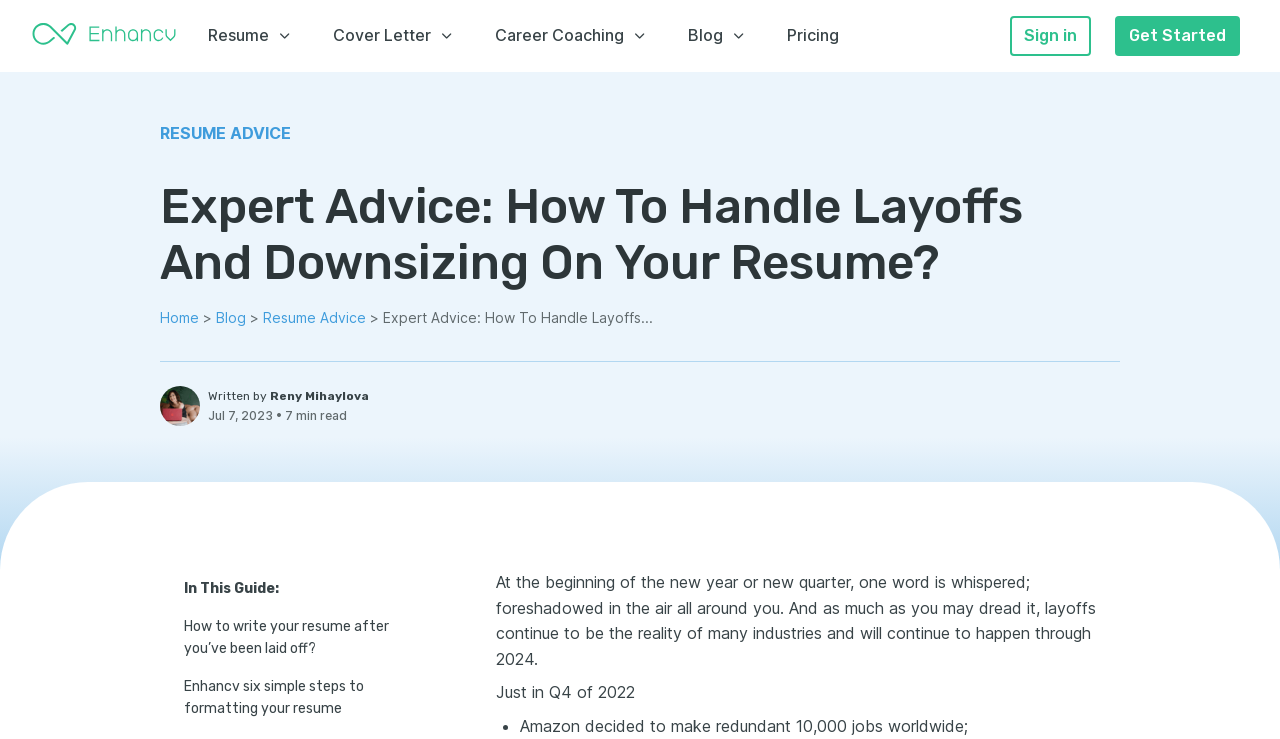Kindly provide the bounding box coordinates of the section you need to click on to fulfill the given instruction: "Click the Enhancv Logo".

[0.025, 0.026, 0.138, 0.071]